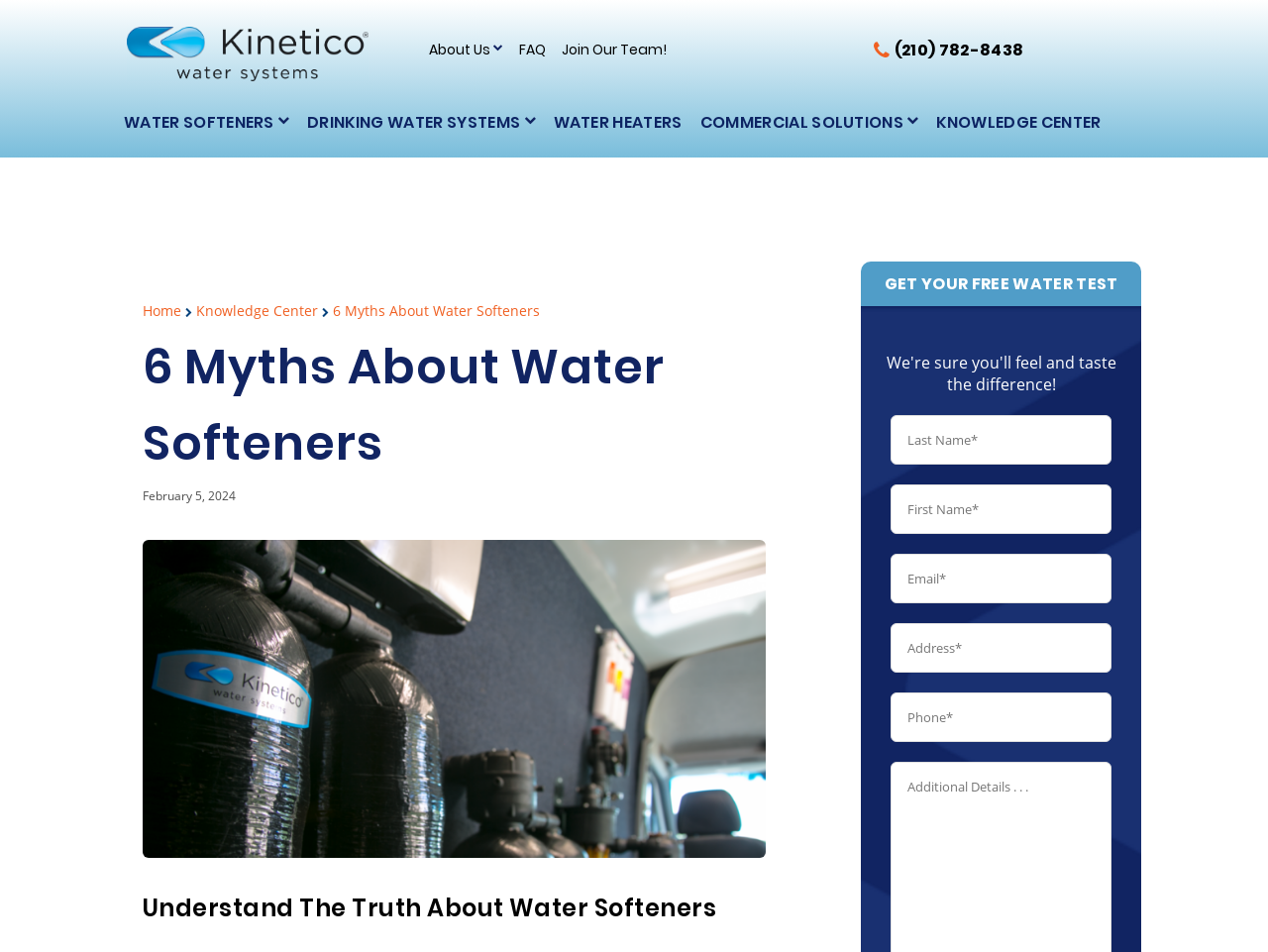Please reply to the following question using a single word or phrase: 
How many links are there in the 'Knowledge Center' section?

6